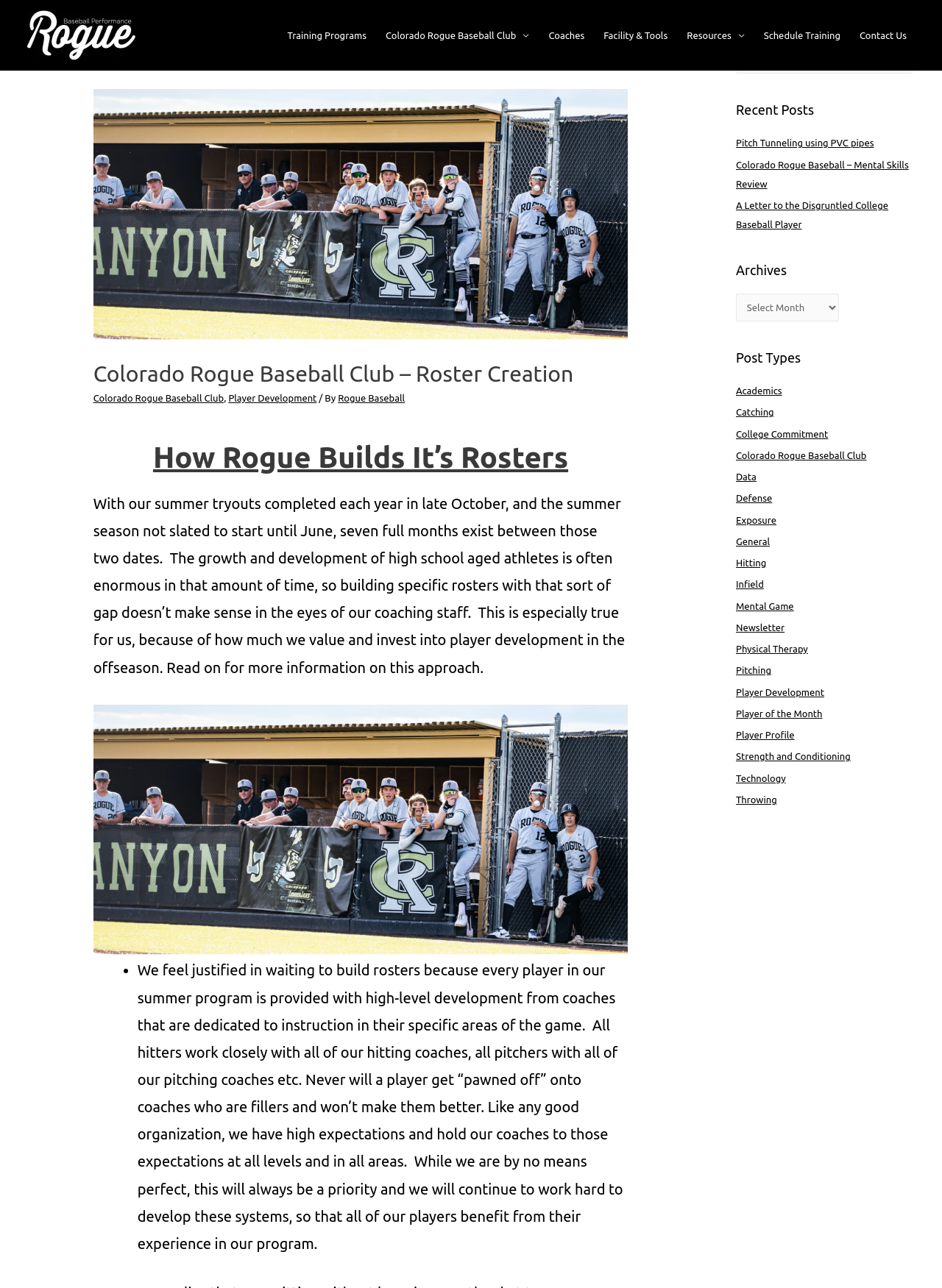What is the first item in the Recent Posts section?
Based on the screenshot, answer the question with a single word or phrase.

Pitch Tunneling using PVC pipes